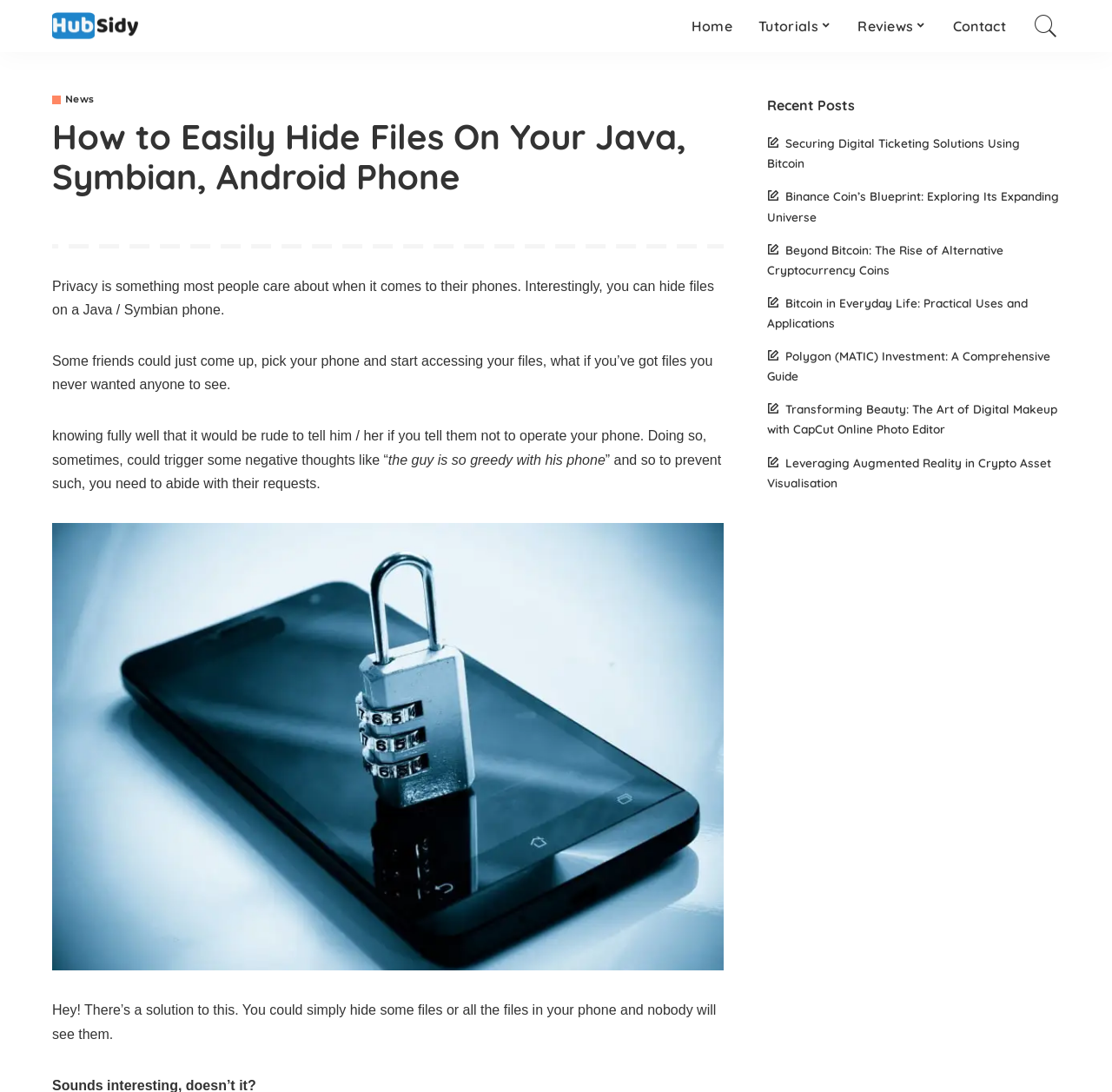Determine the bounding box coordinates of the clickable element to complete this instruction: "Read the News". Provide the coordinates in the format of four float numbers between 0 and 1, [left, top, right, bottom].

[0.047, 0.088, 0.085, 0.096]